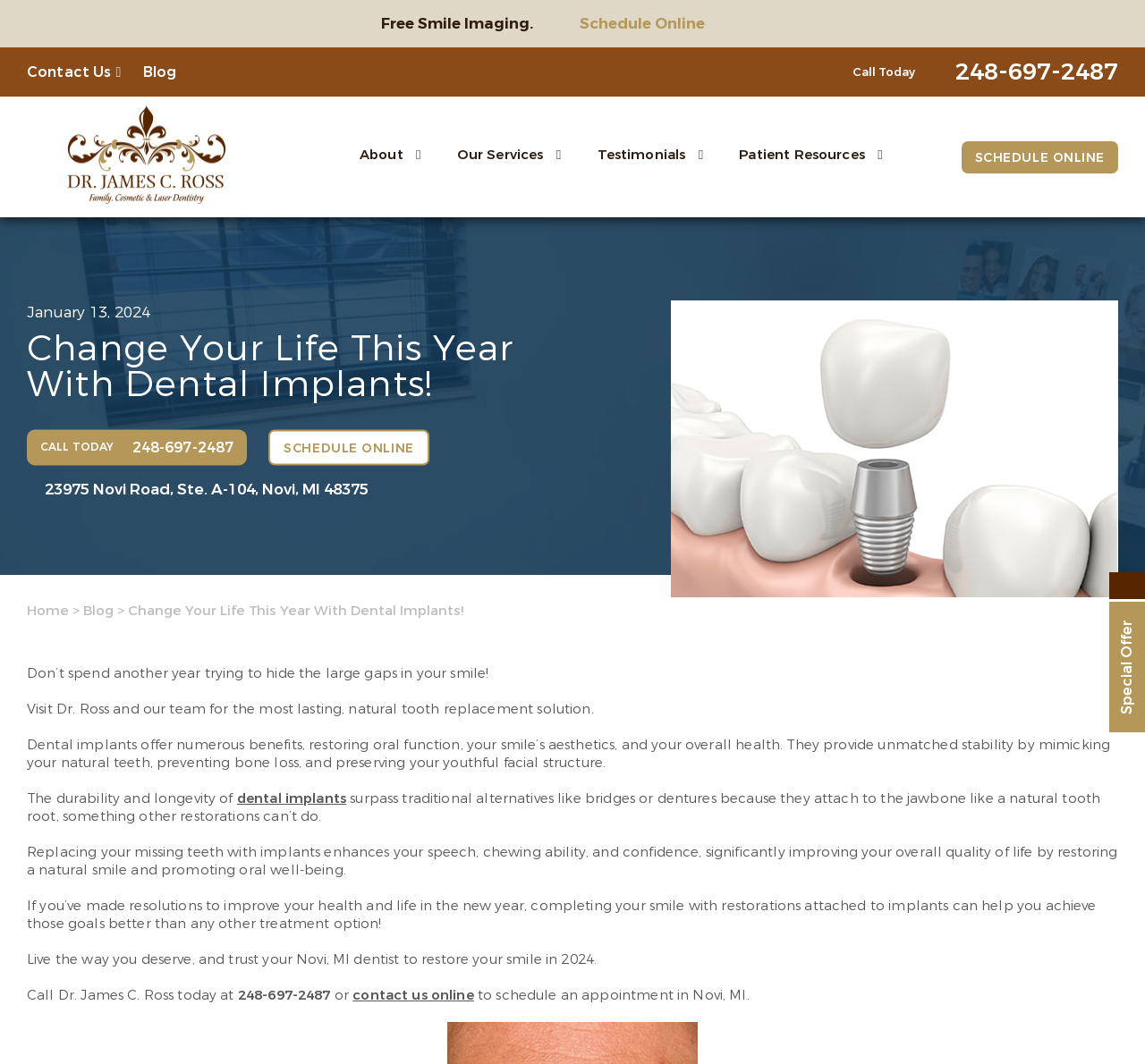Determine the webpage's heading and output its text content.

Change Your Life This Year With Dental Implants!